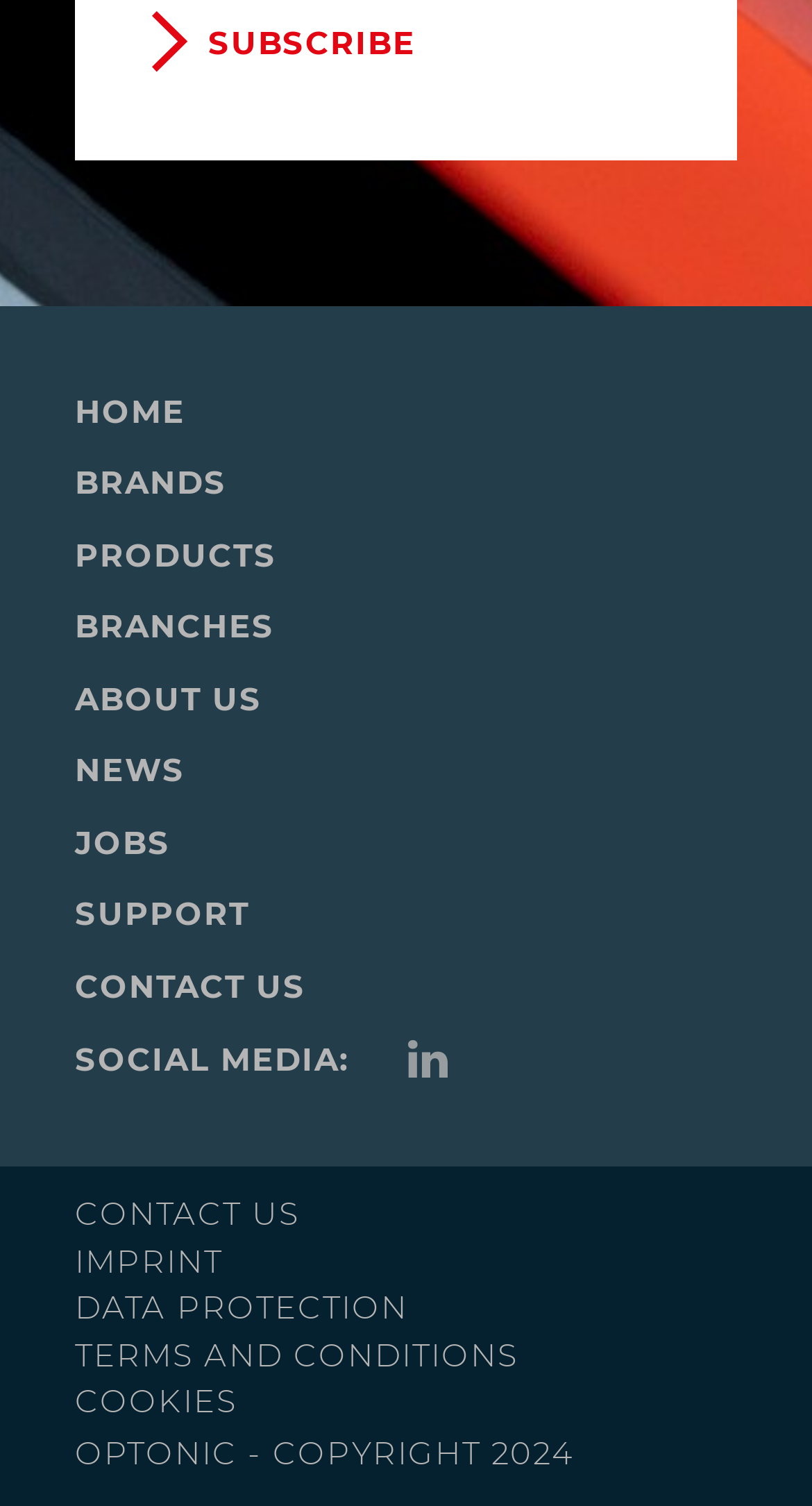Please provide a one-word or short phrase answer to the question:
What is the last menu item in the footer?

COOKIES